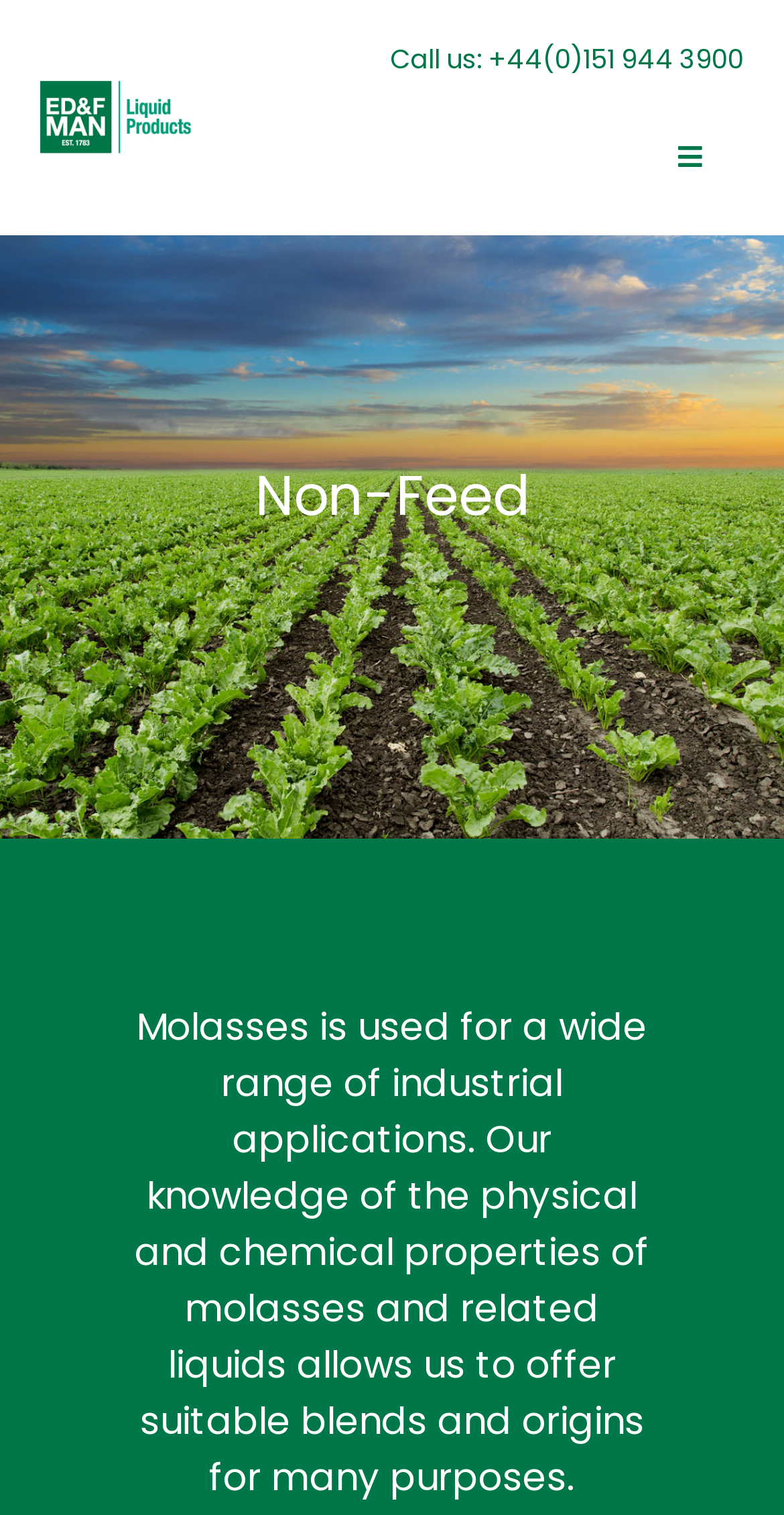Please locate the bounding box coordinates for the element that should be clicked to achieve the following instruction: "Go to the Home page". Ensure the coordinates are given as four float numbers between 0 and 1, i.e., [left, top, right, bottom].

[0.285, 0.129, 0.949, 0.195]